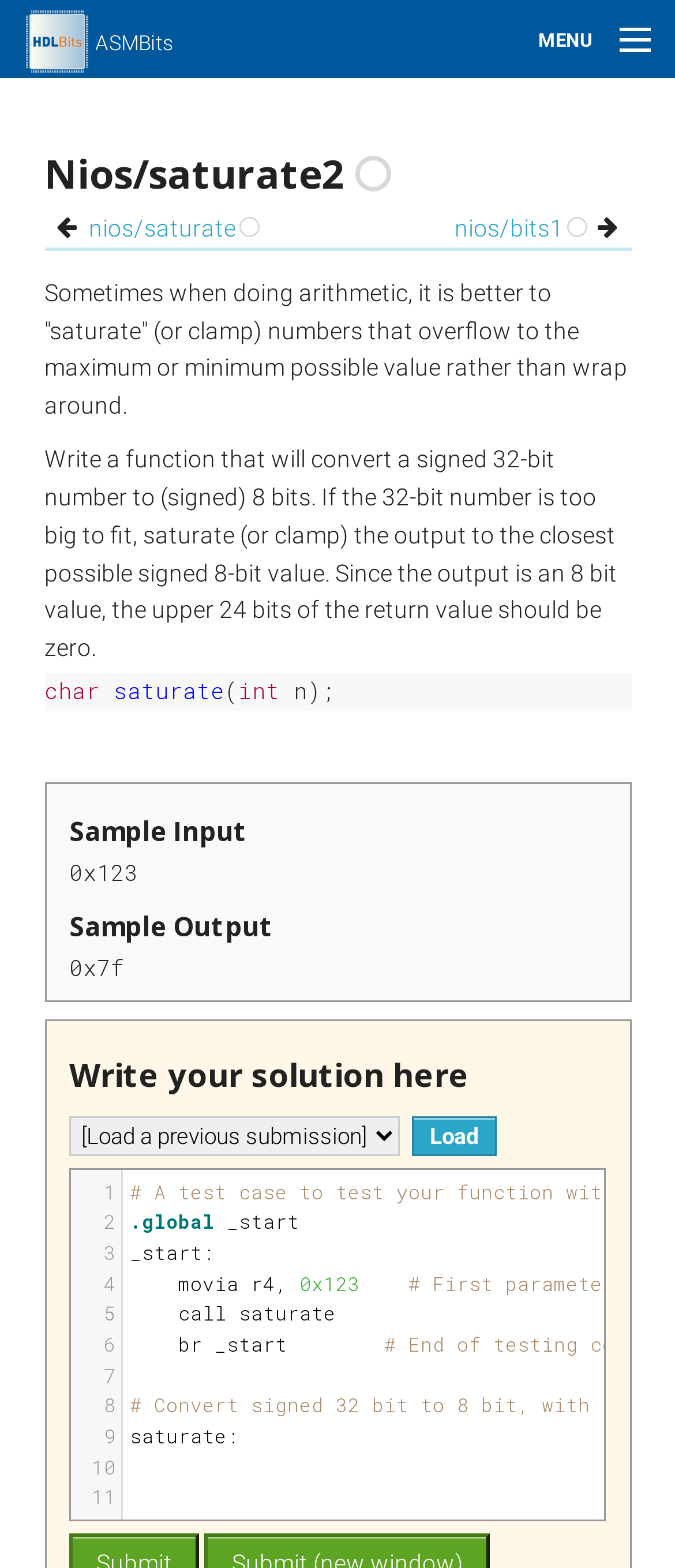What is the expected output for the sample input?
Please give a well-detailed answer to the question.

The expected output for the sample input 0x123 is 0x7f, which is the saturated 8-bit value of the input.